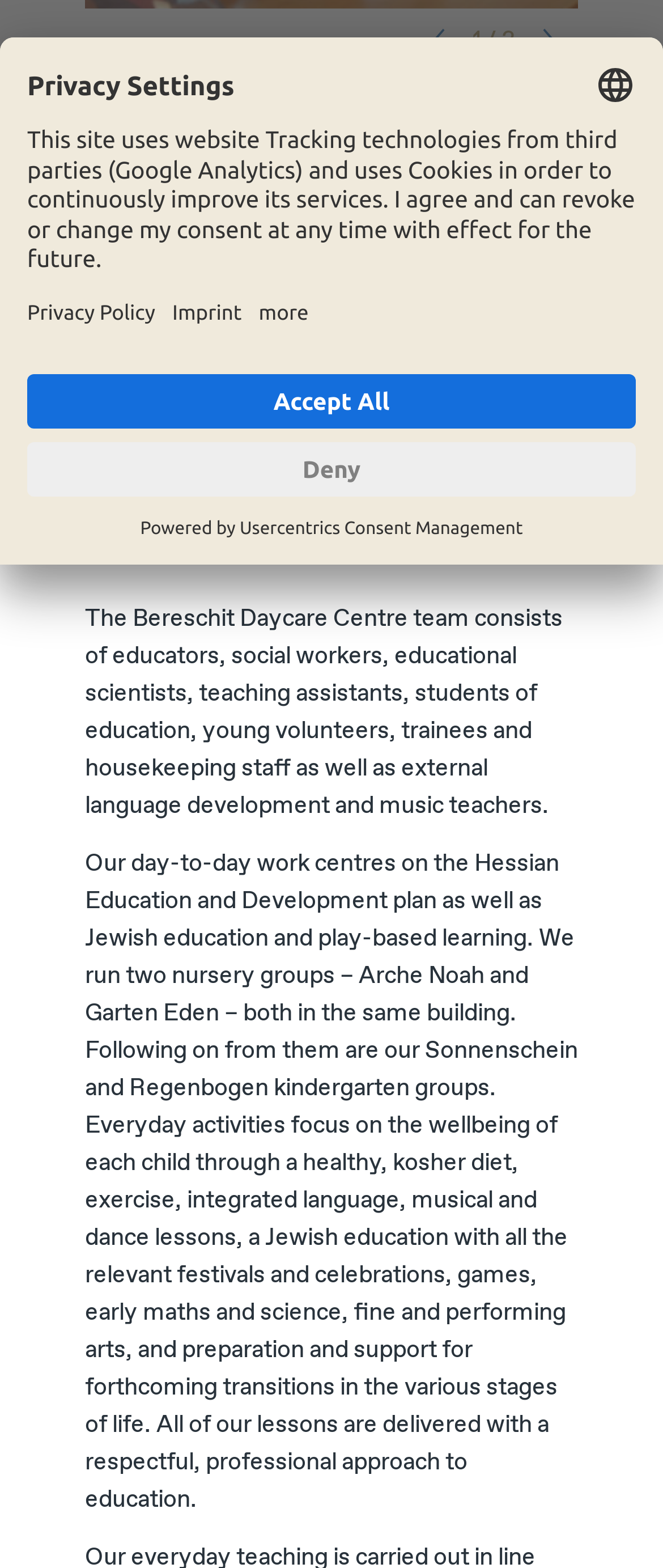Determine the bounding box for the UI element described here: "Privacy Policy".

[0.041, 0.188, 0.234, 0.208]